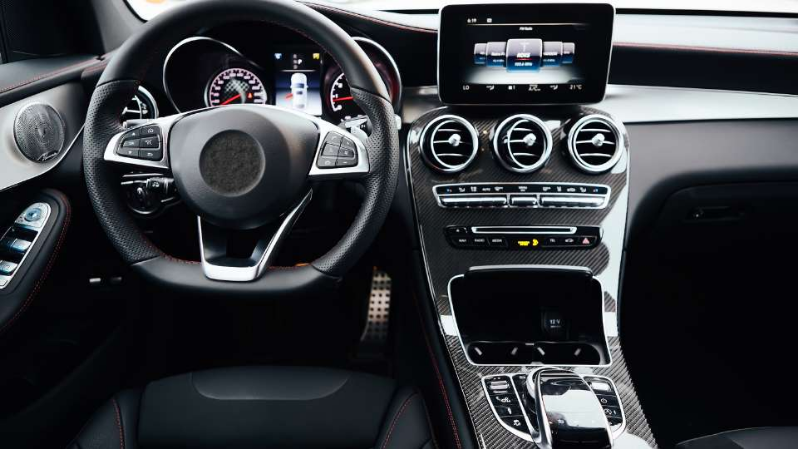What type of finish does the center console have?
Using the image, elaborate on the answer with as much detail as possible.

The caption states that 'the center console is adorned with a glossy finish', which implies that the center console has a glossy finish.